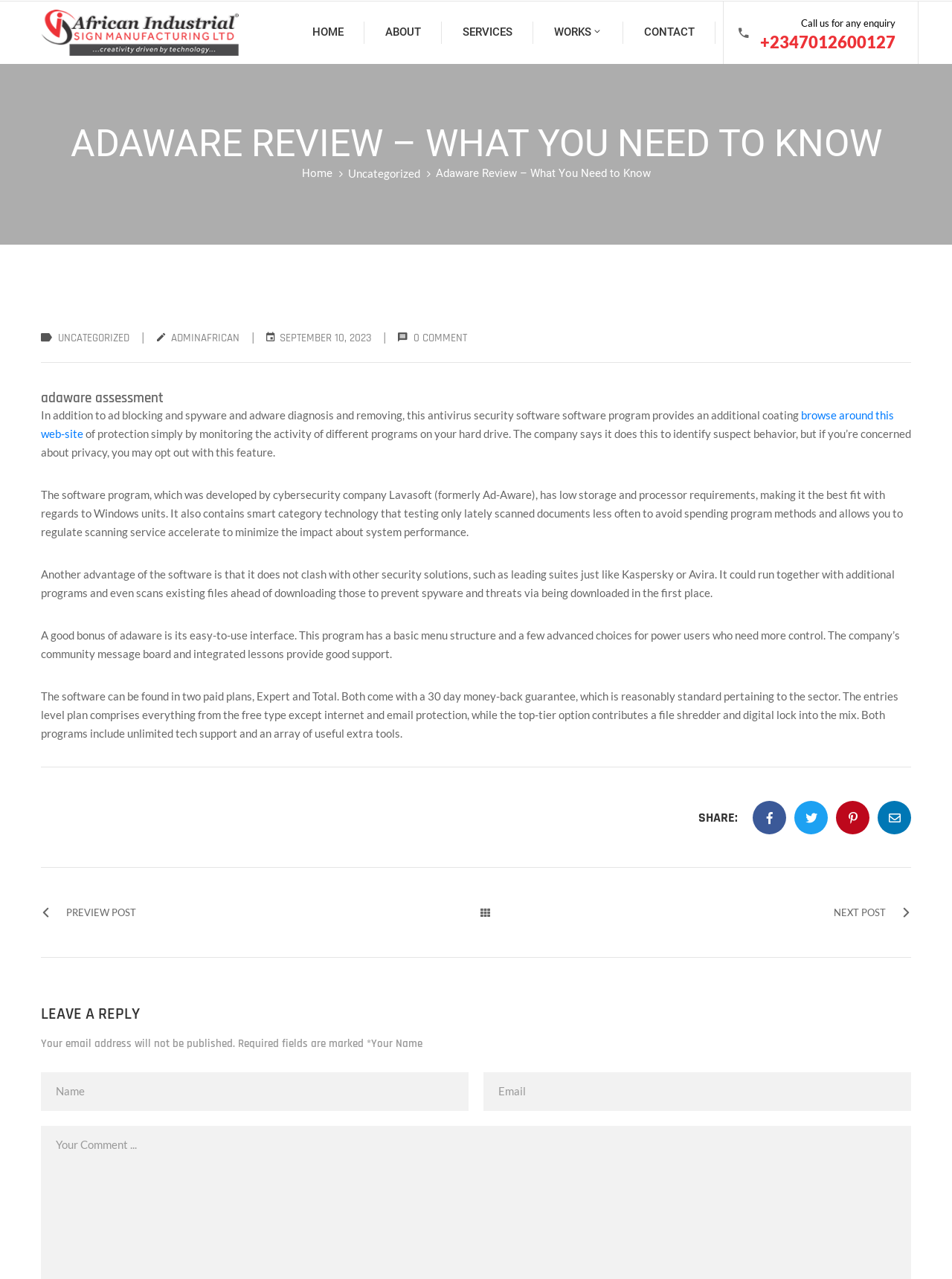Find the bounding box of the element with the following description: "Works". The coordinates must be four float numbers between 0 and 1, formatted as [left, top, right, bottom].

[0.572, 0.002, 0.643, 0.049]